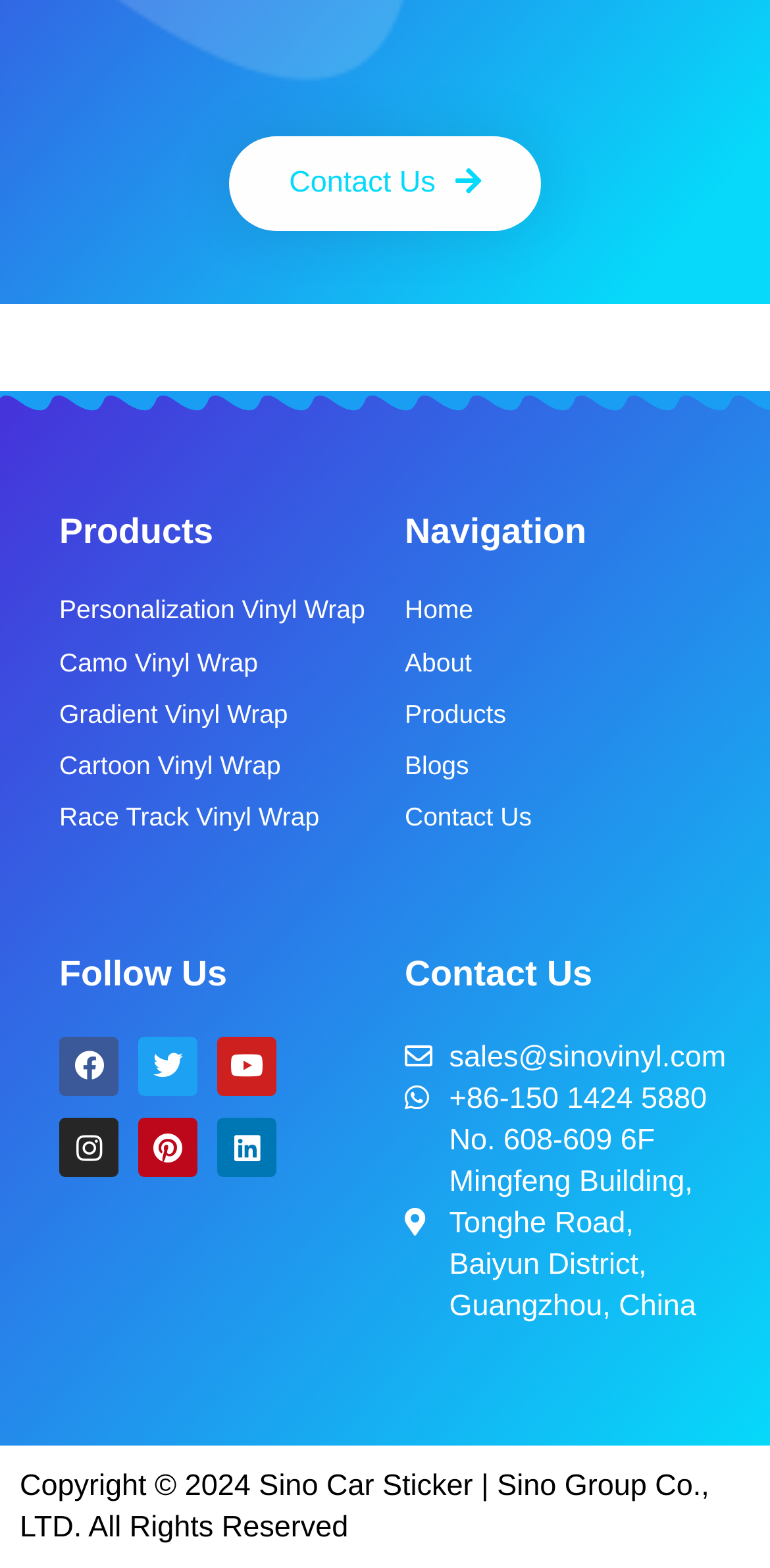What social media platforms does the company have?
Refer to the screenshot and answer in one word or phrase.

Facebook, Twitter, Youtube, Instagram, Pinterest, Linkedin